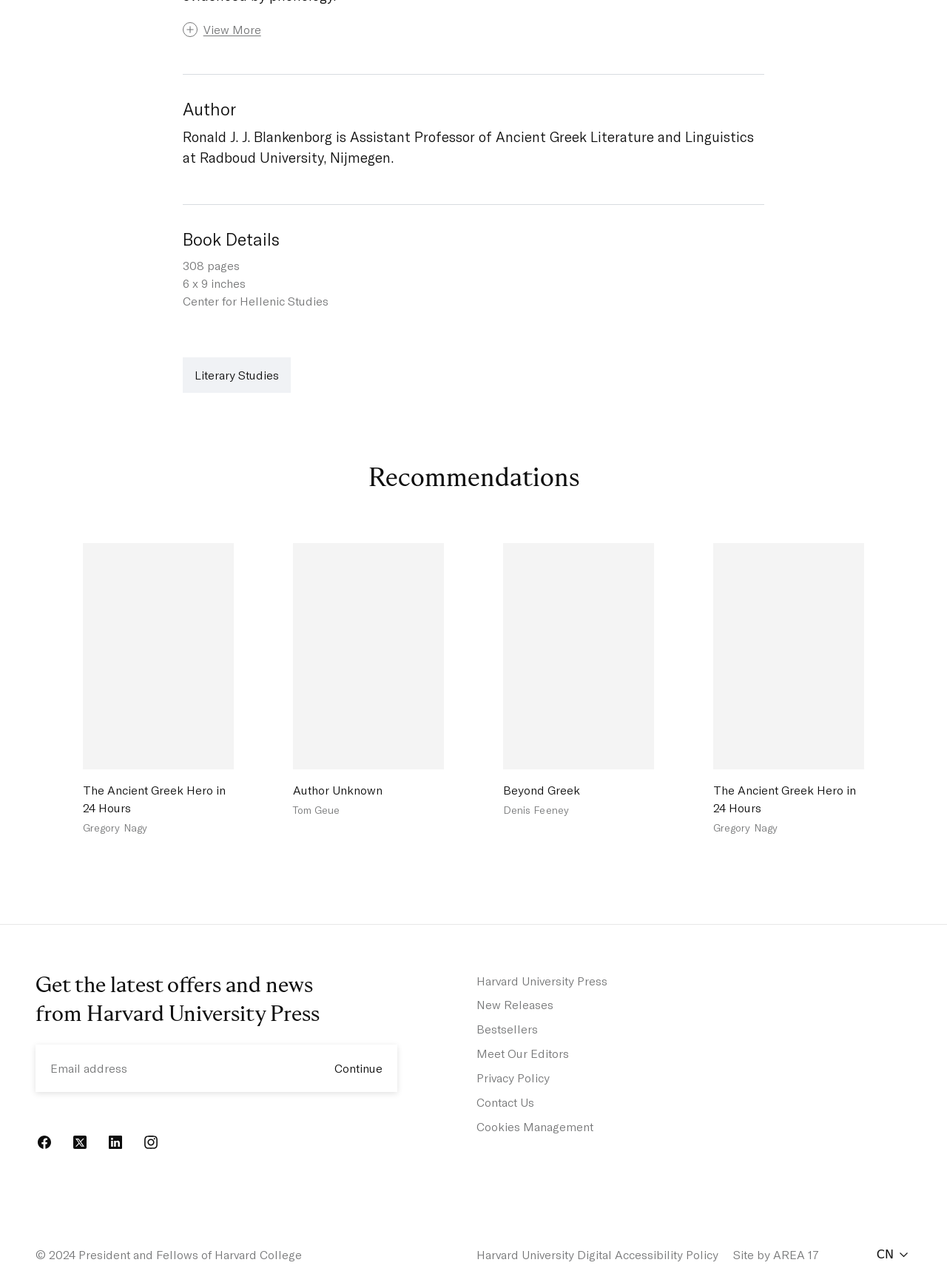Please identify the bounding box coordinates of the area I need to click to accomplish the following instruction: "Follow Harvard University Press on Facebook".

[0.038, 0.88, 0.056, 0.894]